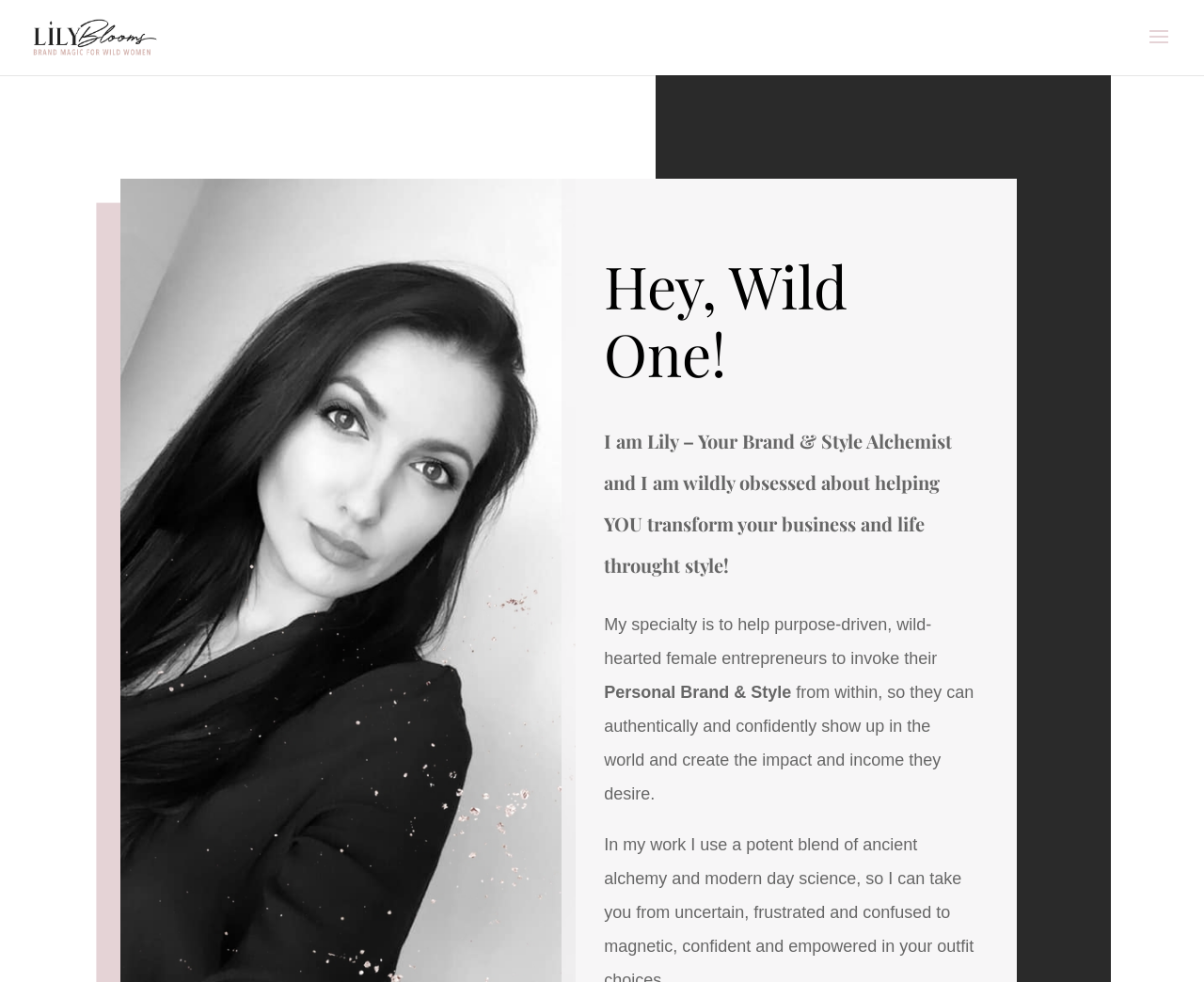Use the details in the image to answer the question thoroughly: 
What is the main topic of the webpage?

The main topic of the webpage is determined by reading the text 'Personal Brand & Style' which is highlighted as a key concept on the webpage.